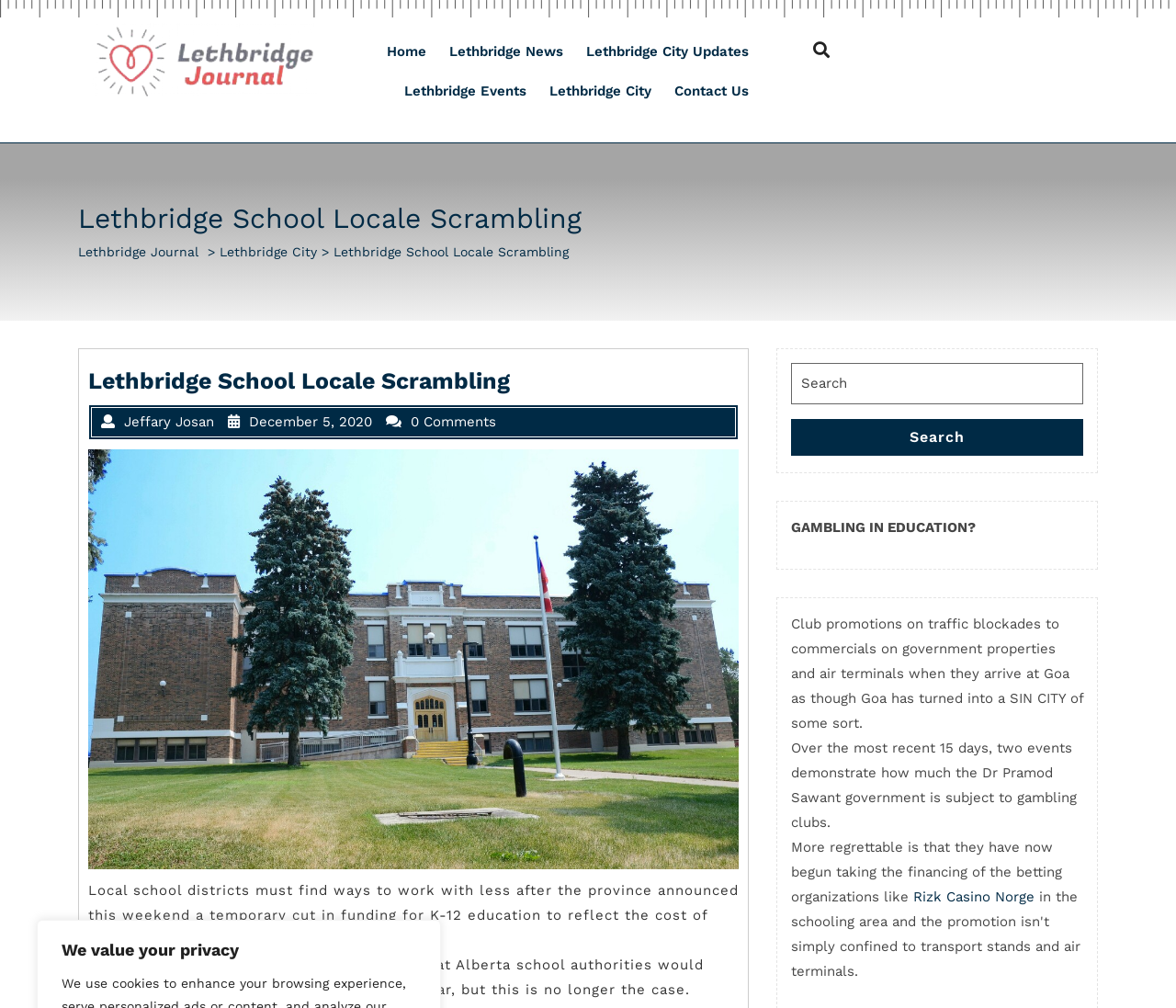What is the name of the journal?
Please provide a comprehensive and detailed answer to the question.

I found the answer by looking at the top-left corner of the webpage, where I saw a link with the text 'Lethbridge Journal' and an image with the same name.